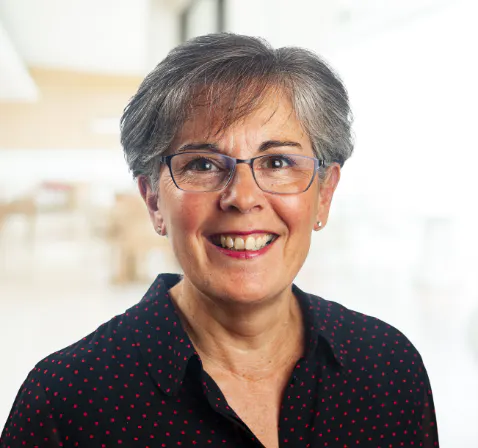Provide a thorough description of the contents of the image.

The image features Lesley Williams, who is smiling warmly at the camera. She has short, gray hair and wears glasses, adding to her approachable demeanor. Dressed in a black shirt adorned with small red polka dots, she exudes professionalism and friendliness. The background is softly blurred, showcasing a bright and airy space, which likely represents a modern office or event setting. Lesley's experience in the business events industry is underscored by her engaging expression, reflecting her passion and dedication to the field.